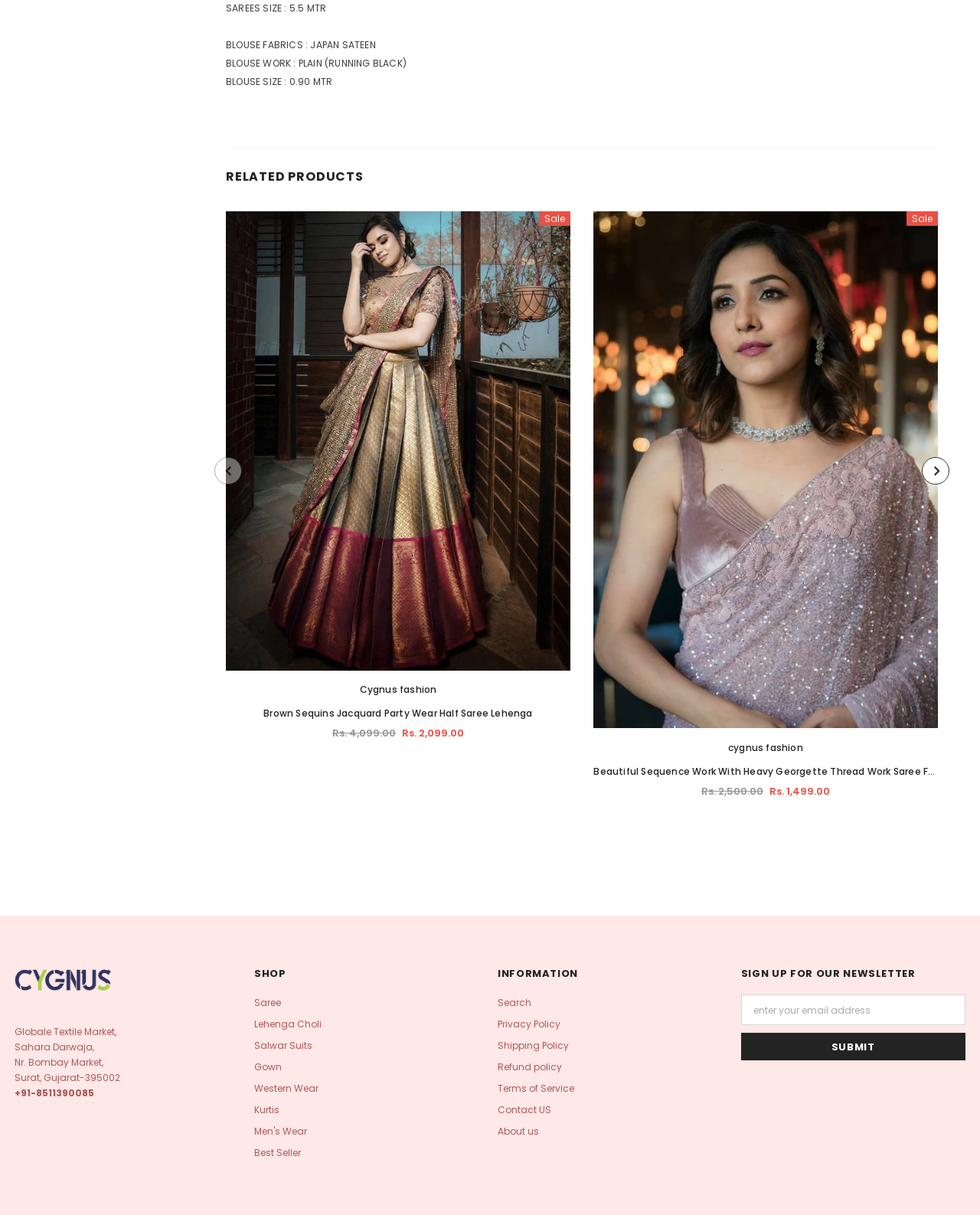Please identify the bounding box coordinates of the element that needs to be clicked to perform the following instruction: "View 'Archives'".

None